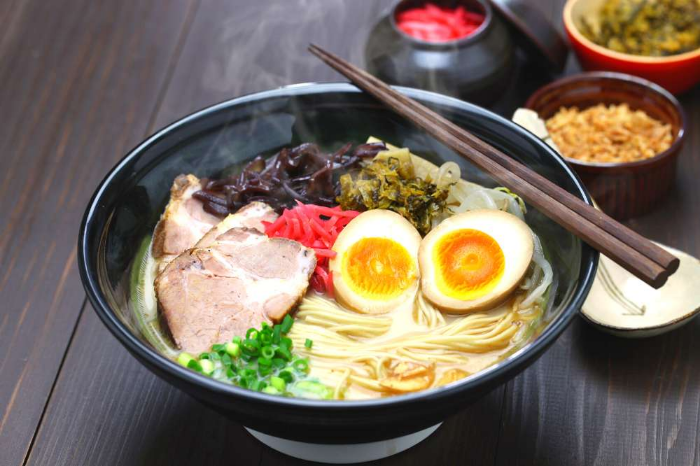Look at the image and give a detailed response to the following question: What is the color of the pickled ginger?

The caption describes the pickled ginger as 'bright', suggesting that it has a vibrant and noticeable color.